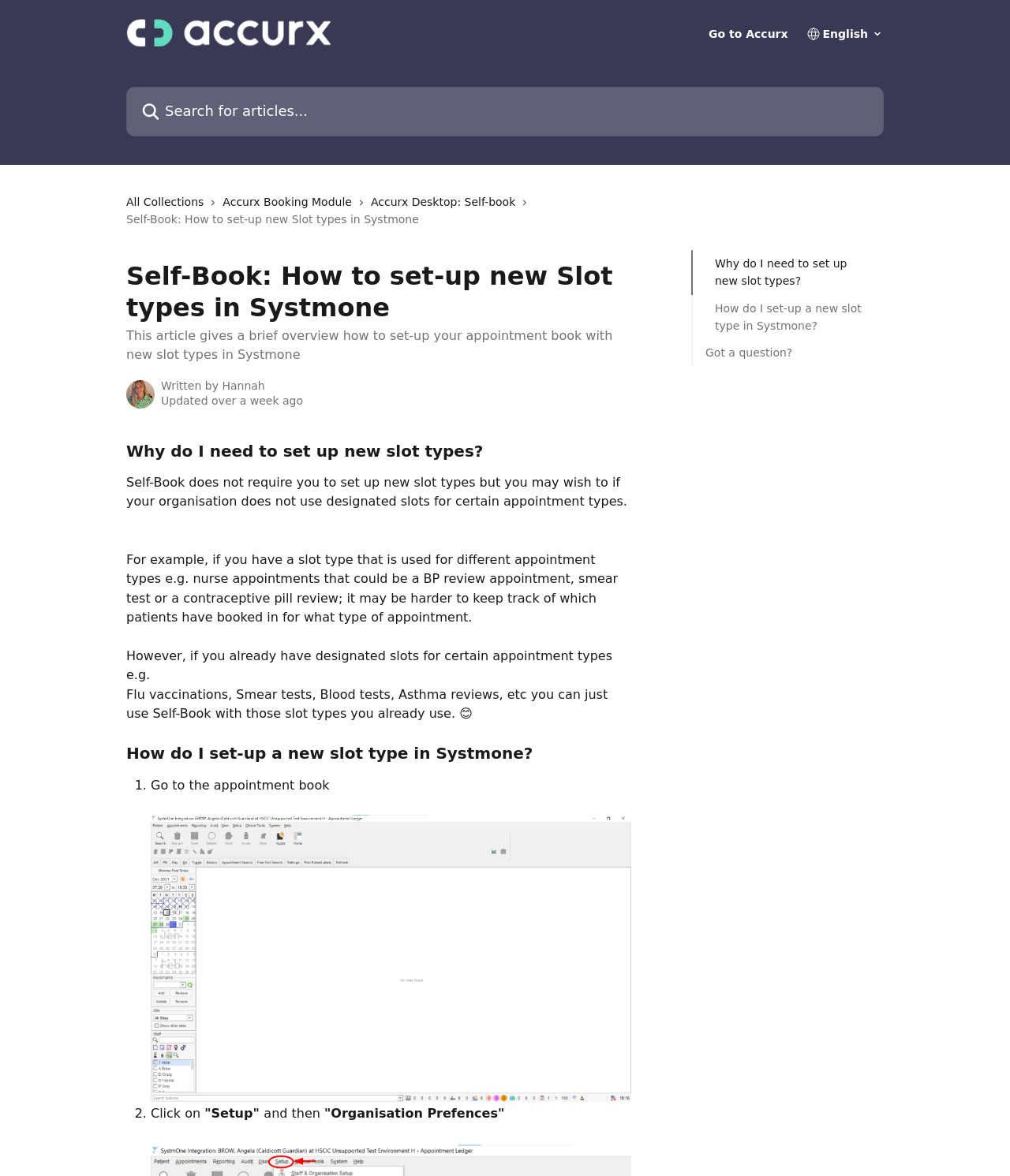Identify the bounding box coordinates for the region to click in order to carry out this instruction: "Click on 'Why do I need to set up new slot types?'". Provide the coordinates using four float numbers between 0 and 1, formatted as [left, top, right, bottom].

[0.708, 0.216, 0.853, 0.247]